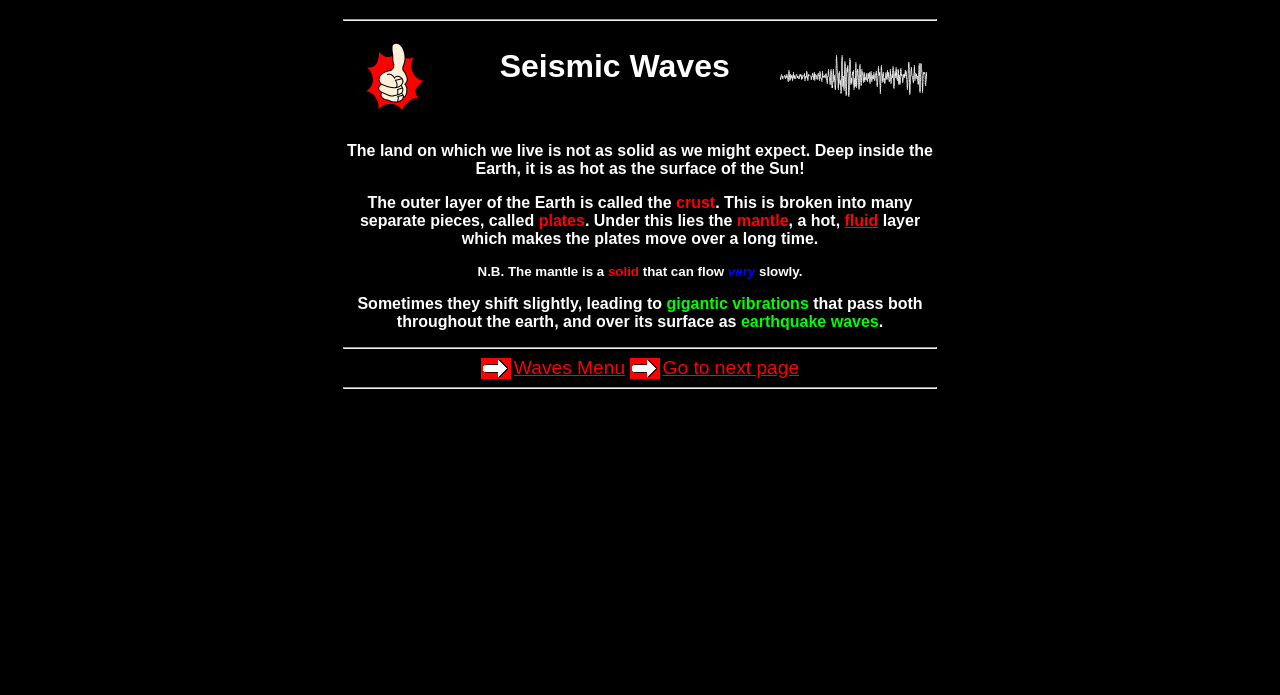Extract the bounding box coordinates for the UI element described by the text: "fluid". The coordinates should be in the form of [left, top, right, bottom] with values between 0 and 1.

[0.66, 0.305, 0.686, 0.329]